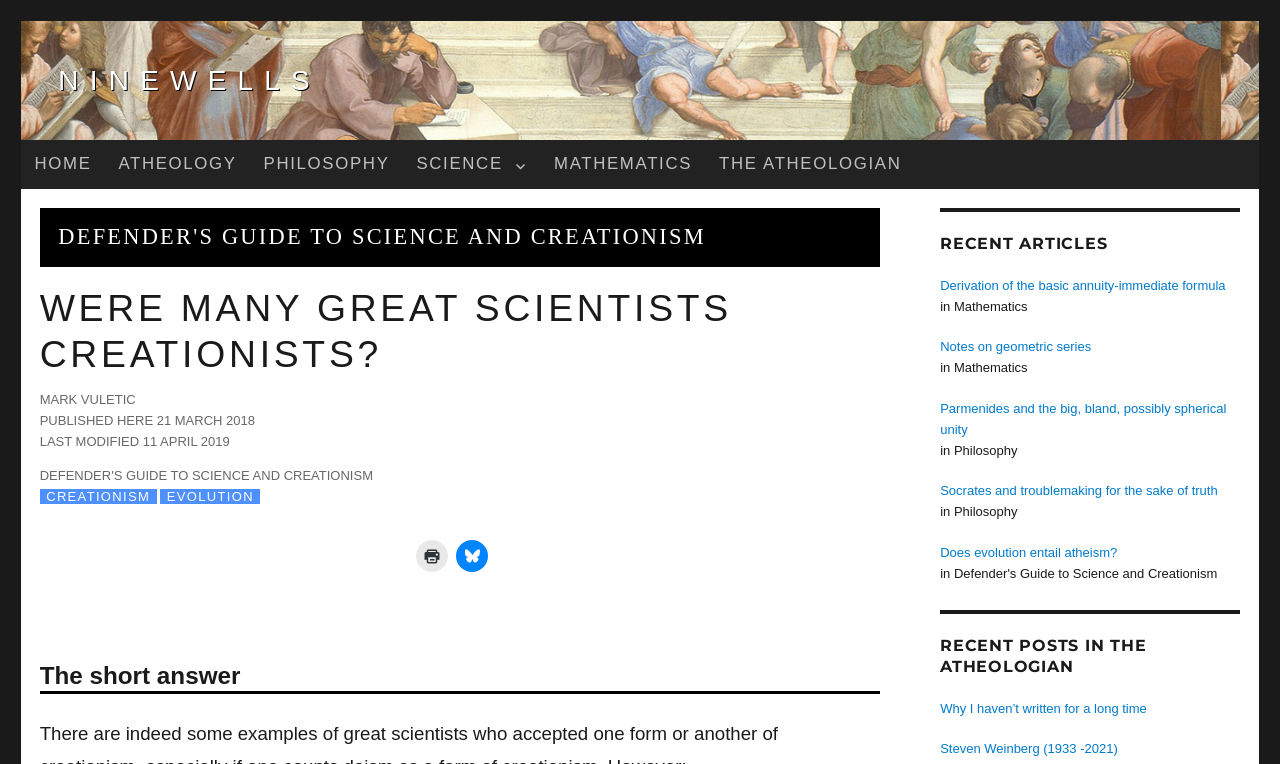Please find the main title text of this webpage.

DEFENDER'S GUIDE TO SCIENCE AND CREATIONISM